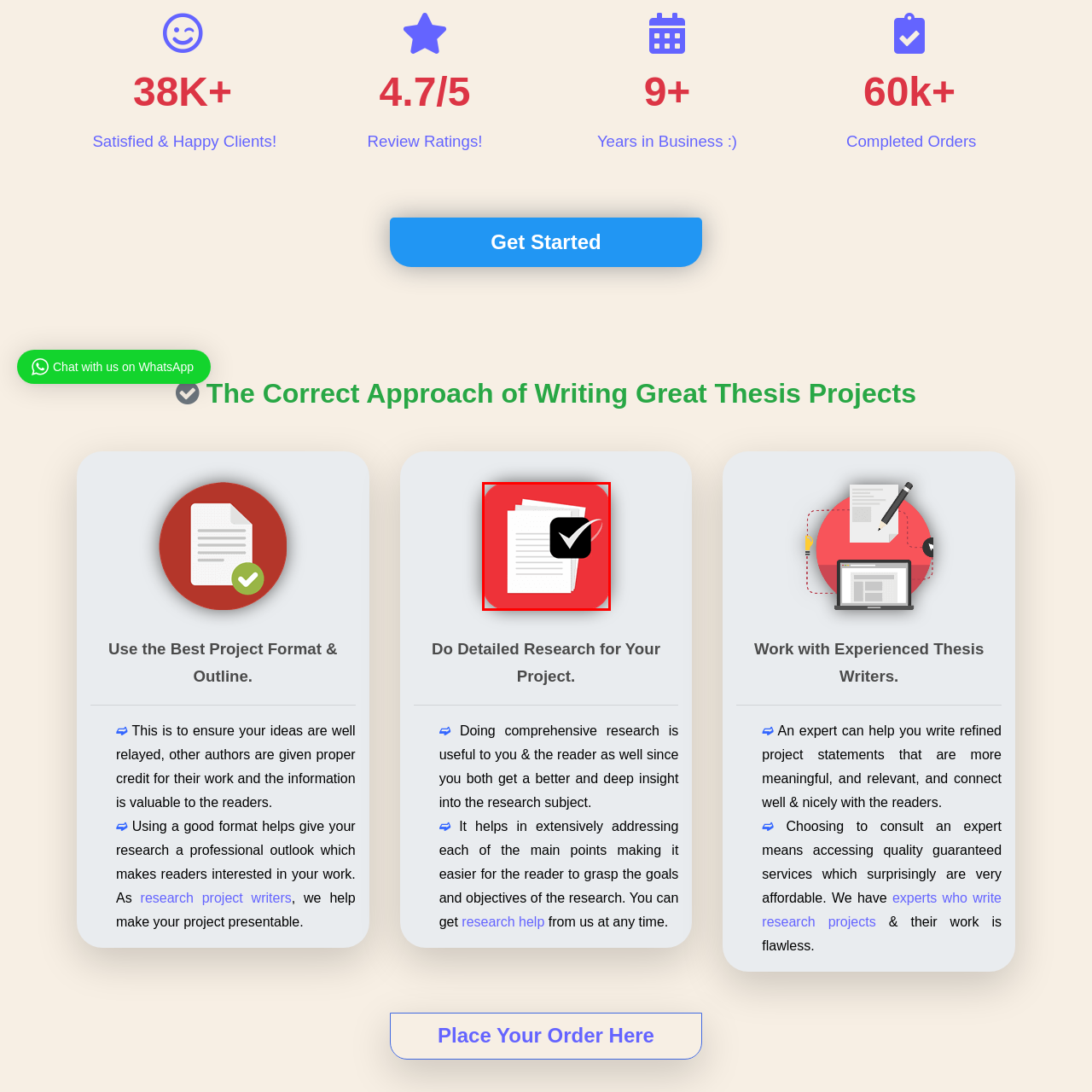Analyze the picture within the red frame, What is overlaid on the black square? 
Provide a one-word or one-phrase response.

Checkmark